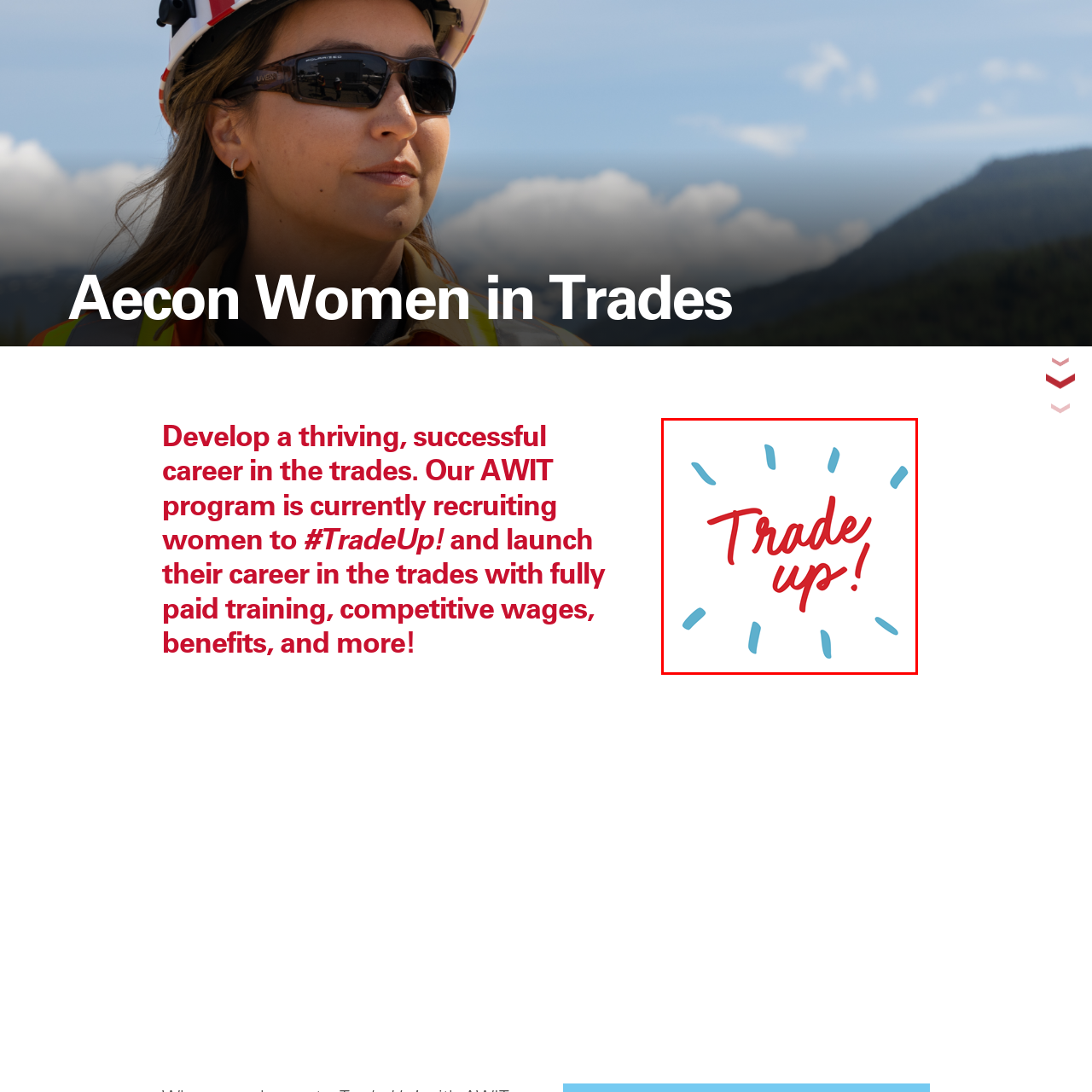Carefully inspect the area of the image highlighted by the red box and deliver a detailed response to the question below, based on your observations: What is the purpose of the 'Trade Up Program'?

The program focuses on fully paid training, competitive wages, and benefits, aimed at launching successful careers in the trades, indicating that its purpose is to help individuals achieve successful careers in the trade industry.